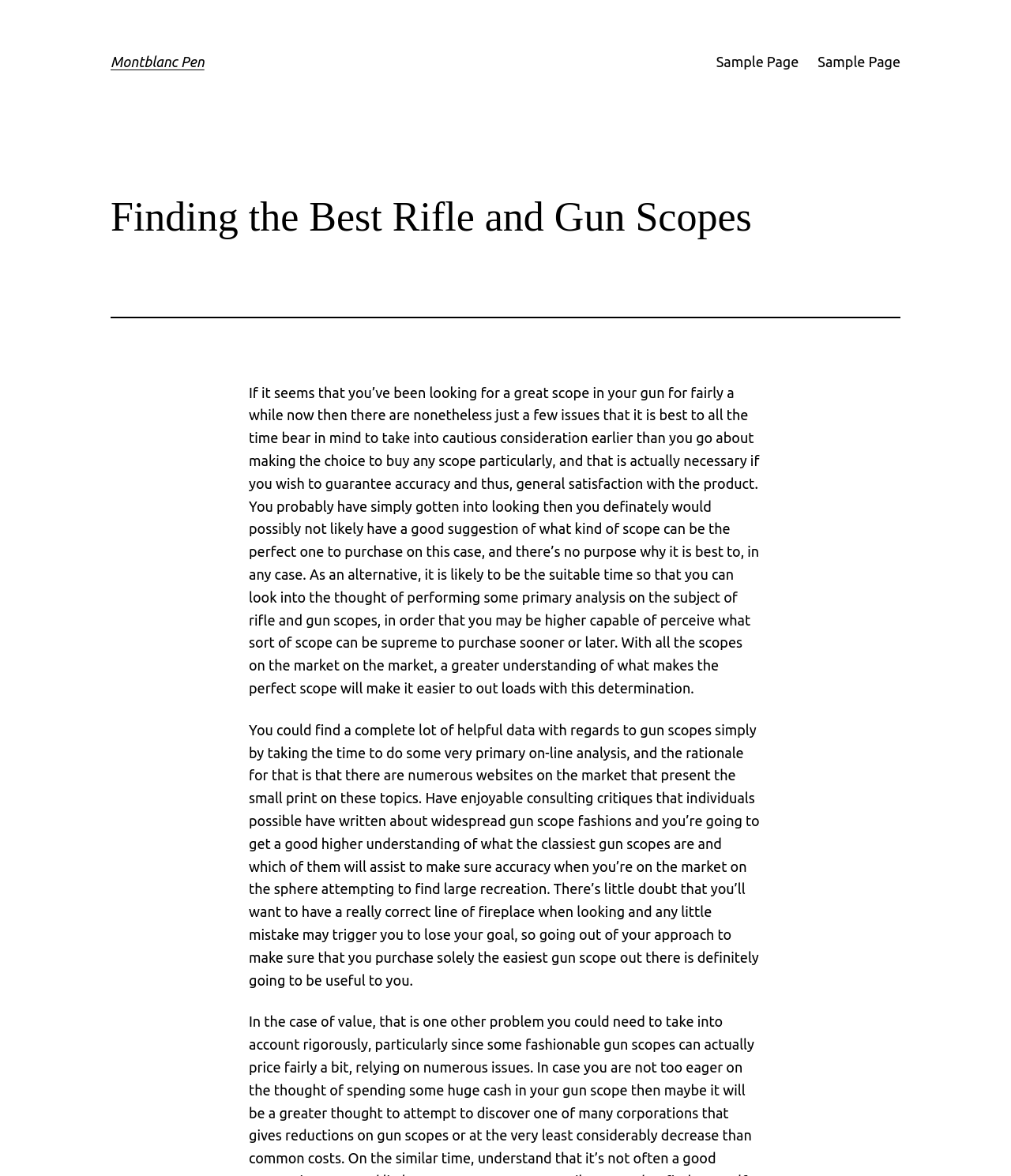Identify the bounding box of the HTML element described as: "Montblanc Pen".

[0.109, 0.046, 0.202, 0.059]